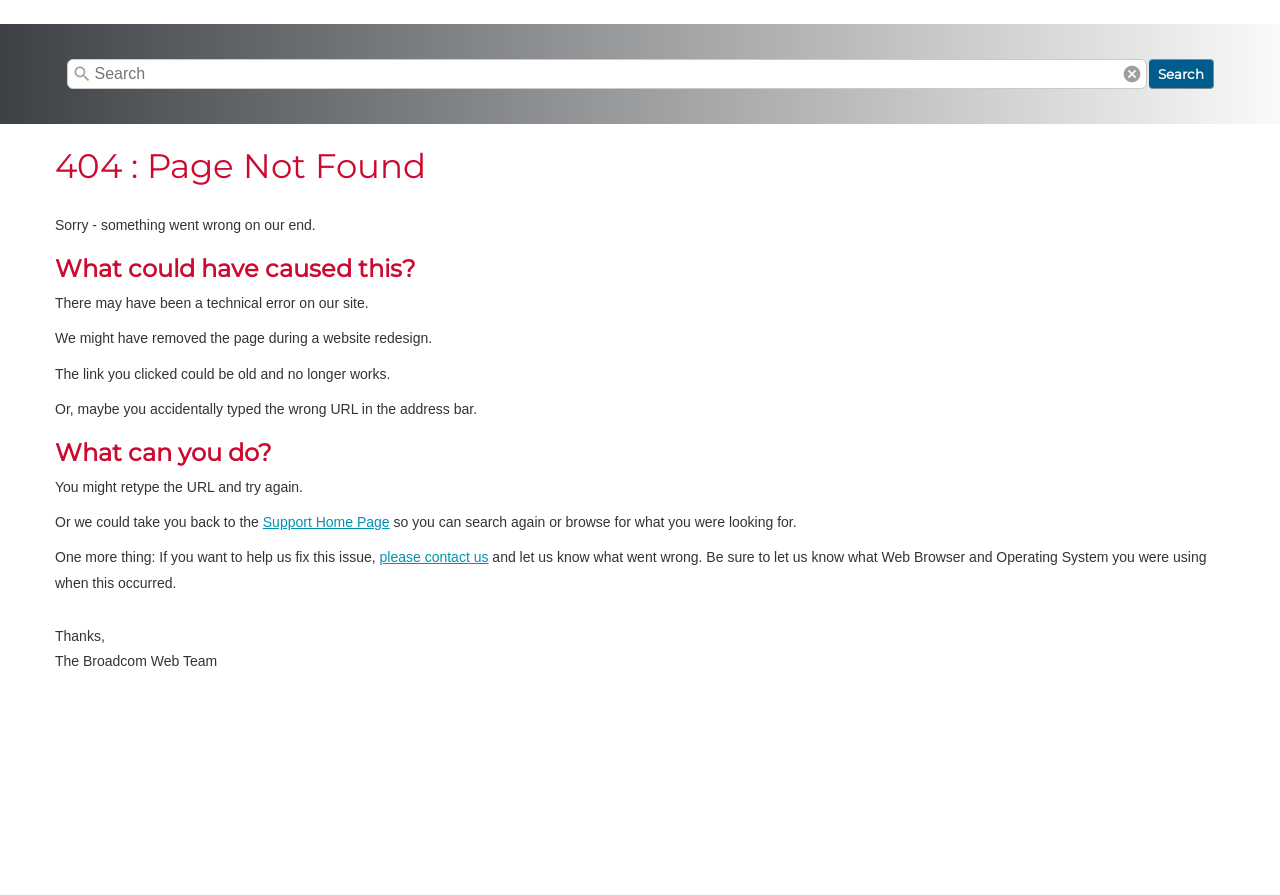Predict the bounding box of the UI element based on this description: "Search".

[0.897, 0.066, 0.948, 0.099]